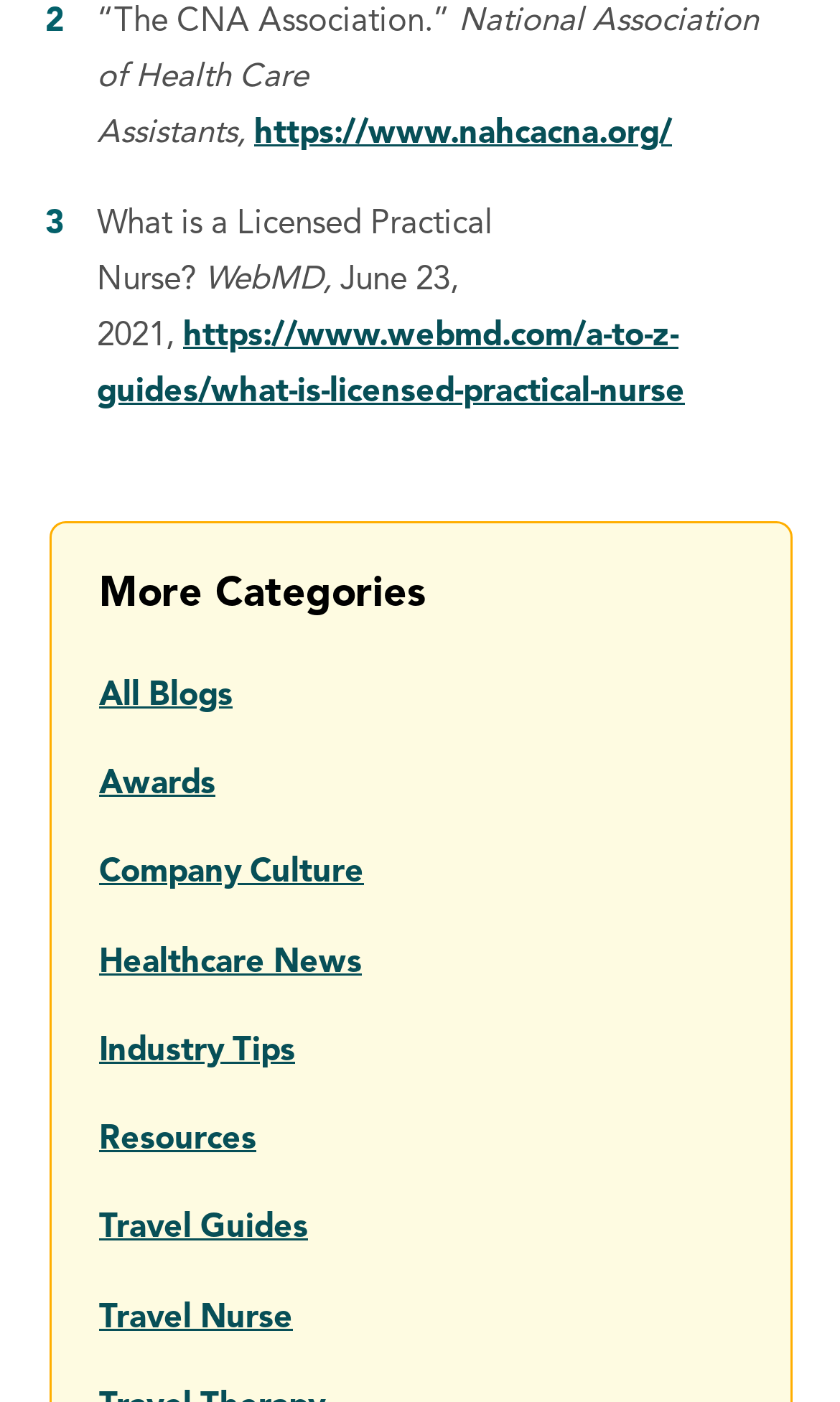What is the name of the national association?
Please answer using one word or phrase, based on the screenshot.

National Association of Health Care Assistants